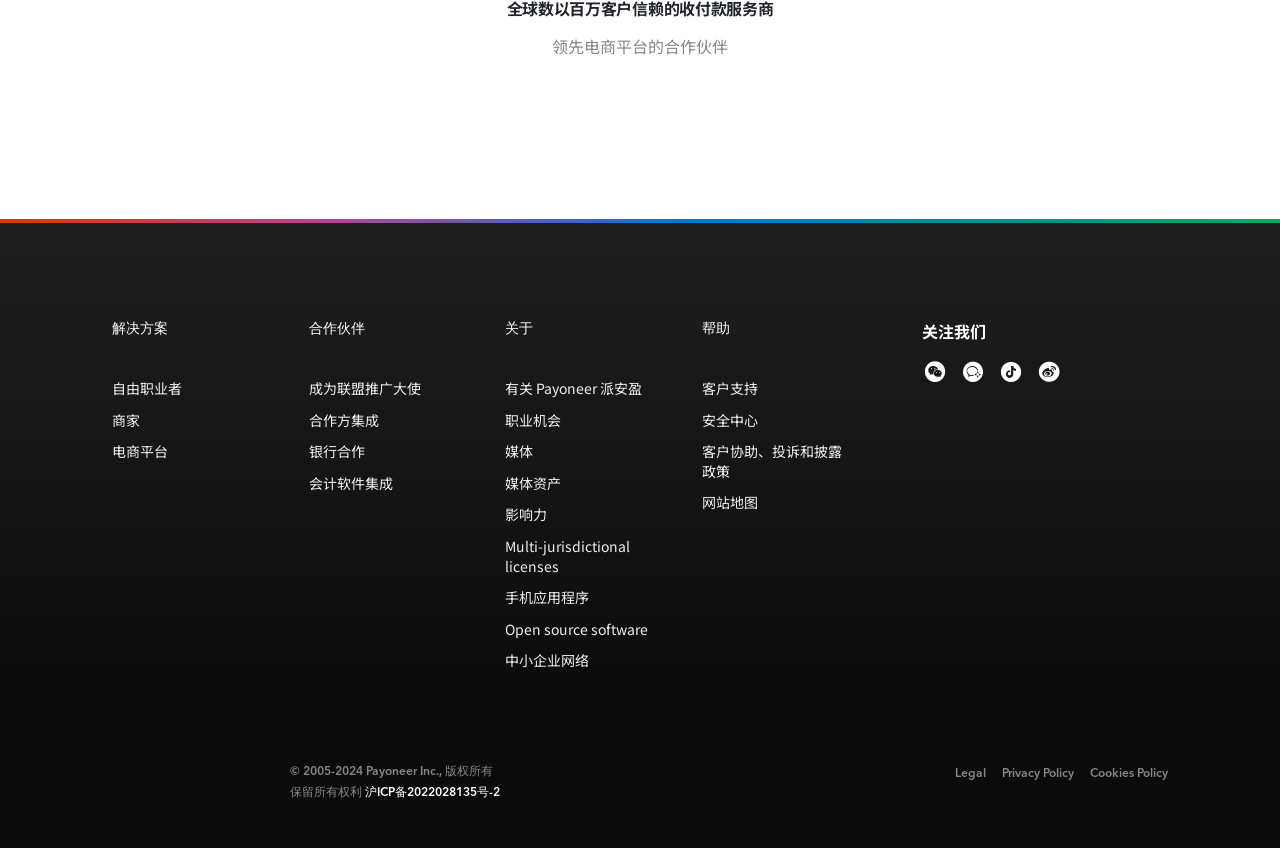Locate the bounding box coordinates of the area where you should click to accomplish the instruction: "Click the '客户支持' link".

[0.548, 0.44, 0.662, 0.477]